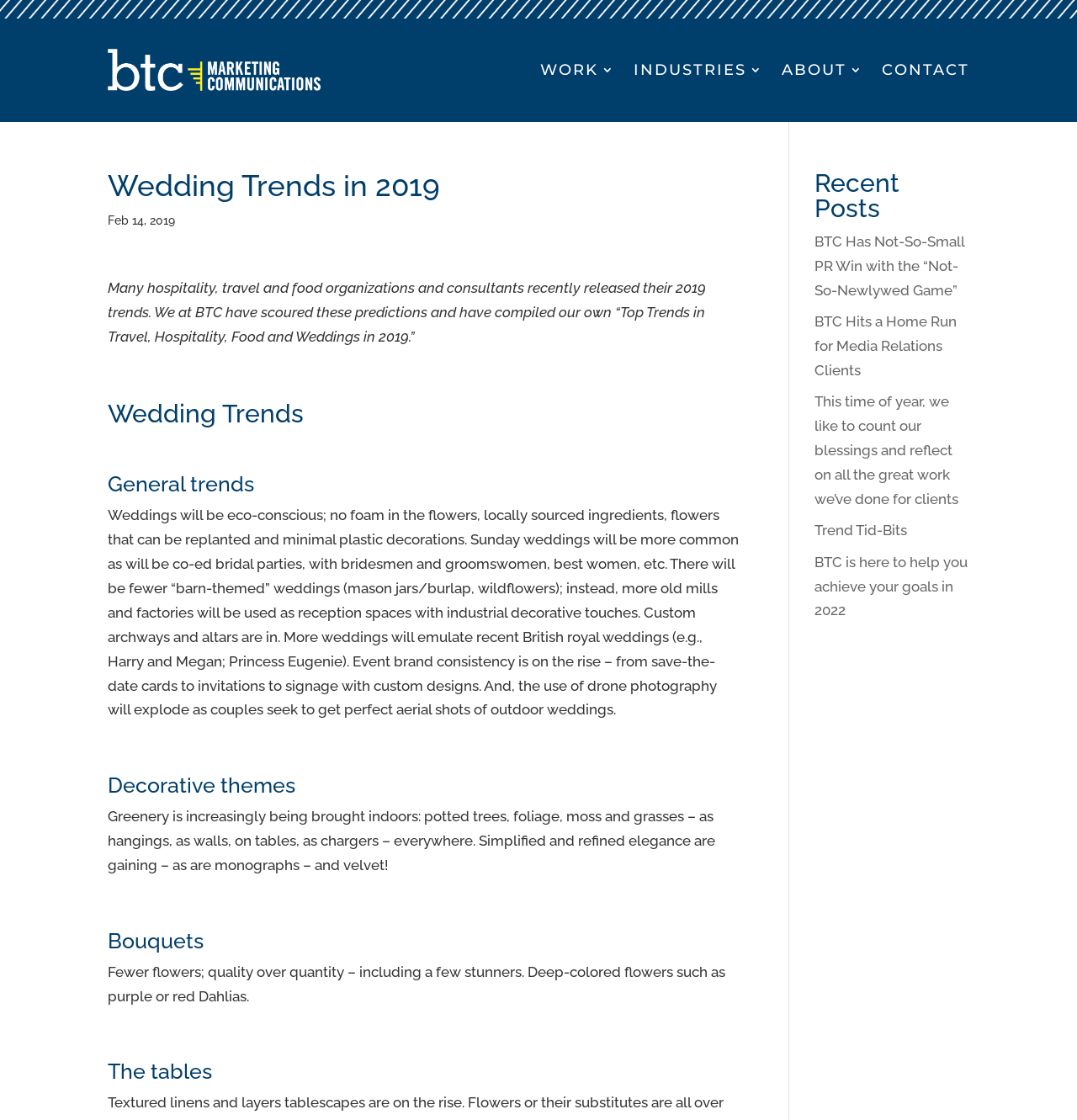What is the predicted trend in wedding photography? Based on the screenshot, please respond with a single word or phrase.

Drone photography